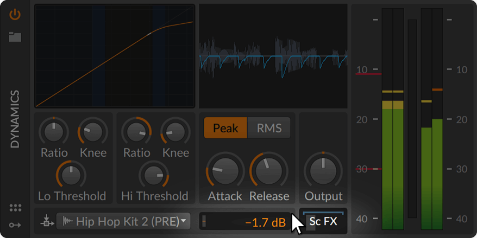Please reply to the following question using a single word or phrase: 
What feature allows for more intricate audio manipulation?

Sidechain effects